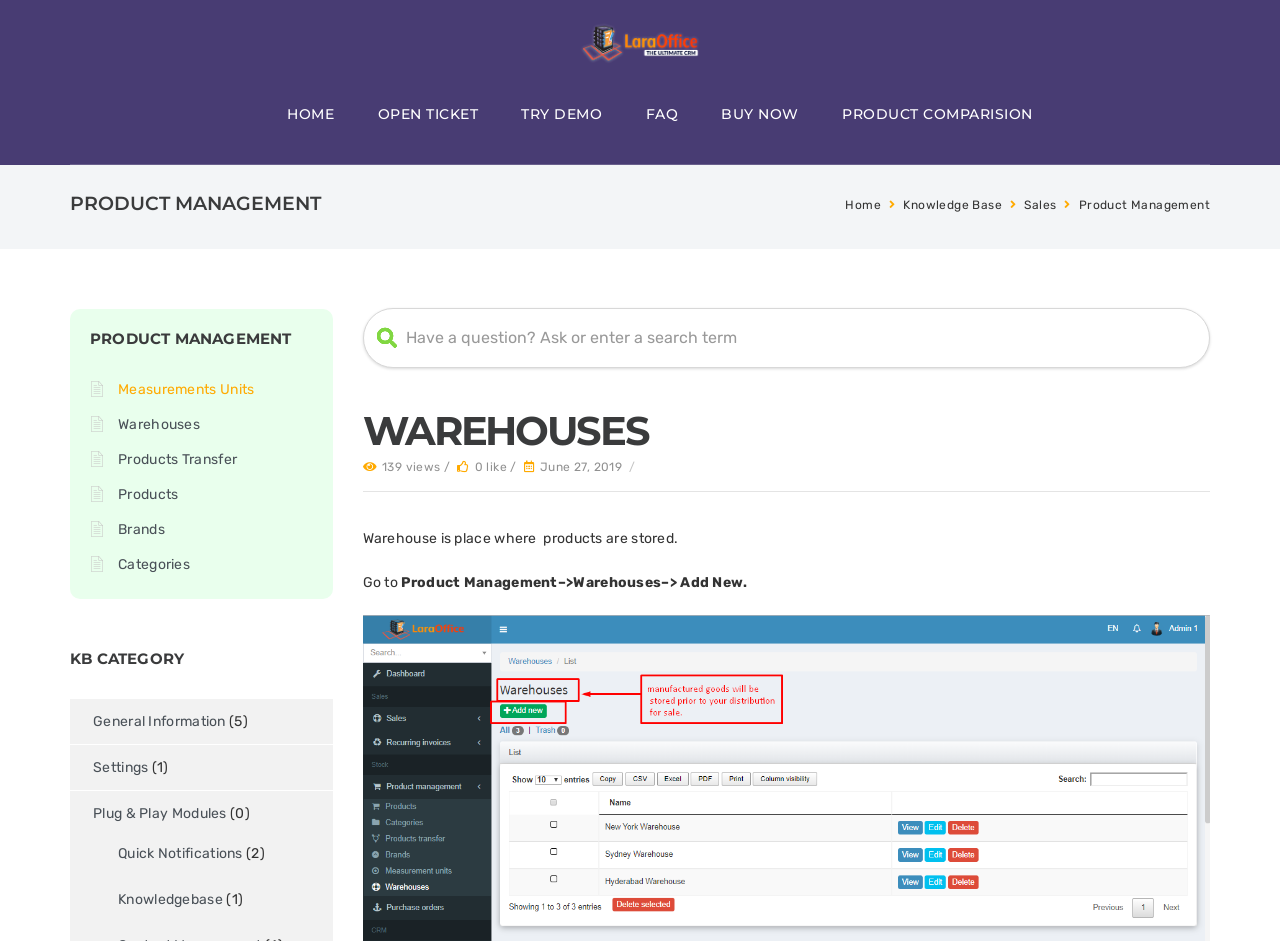Use a single word or phrase to answer the question: 
What is the date of the last update in the Warehouses section?

June 27, 2019